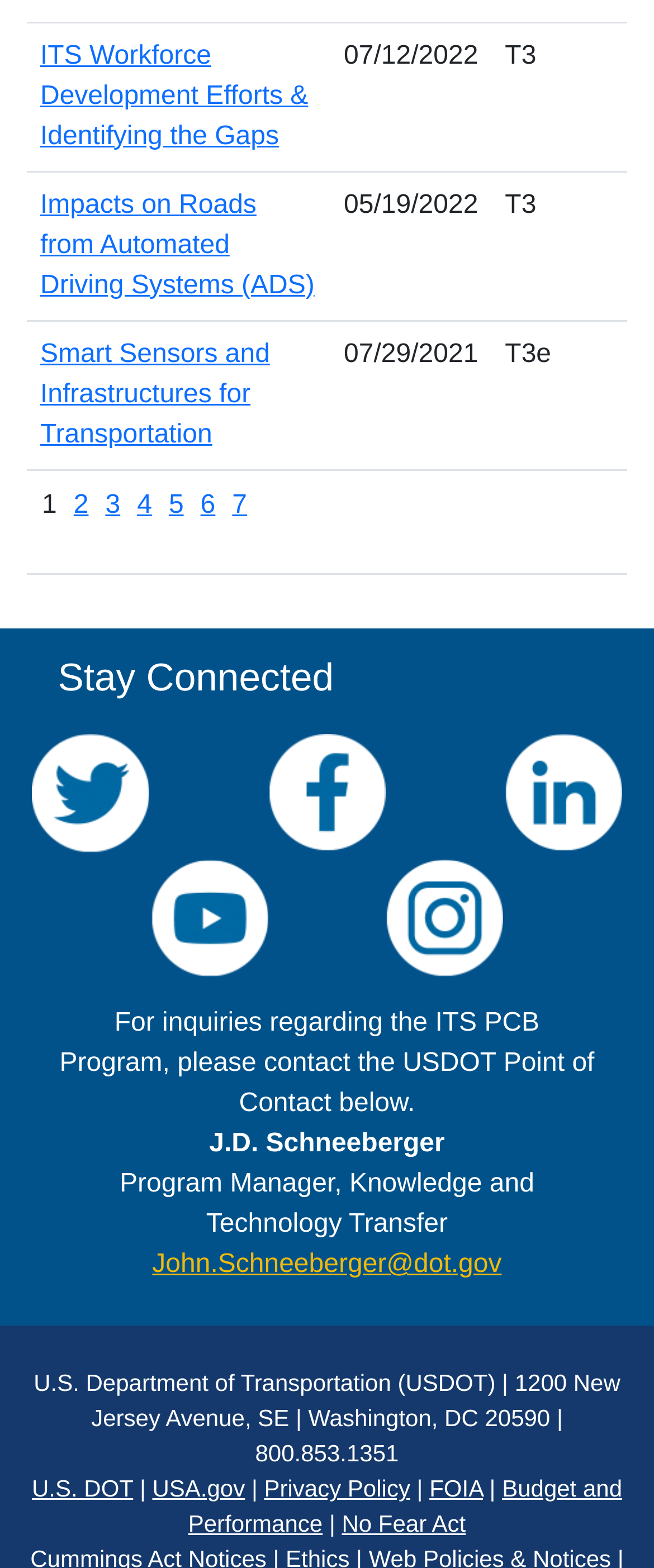What is the link text in the third gridcell of the third row?
Answer the question based on the image using a single word or a brief phrase.

Smart Sensors and Infrastructures for Transportation